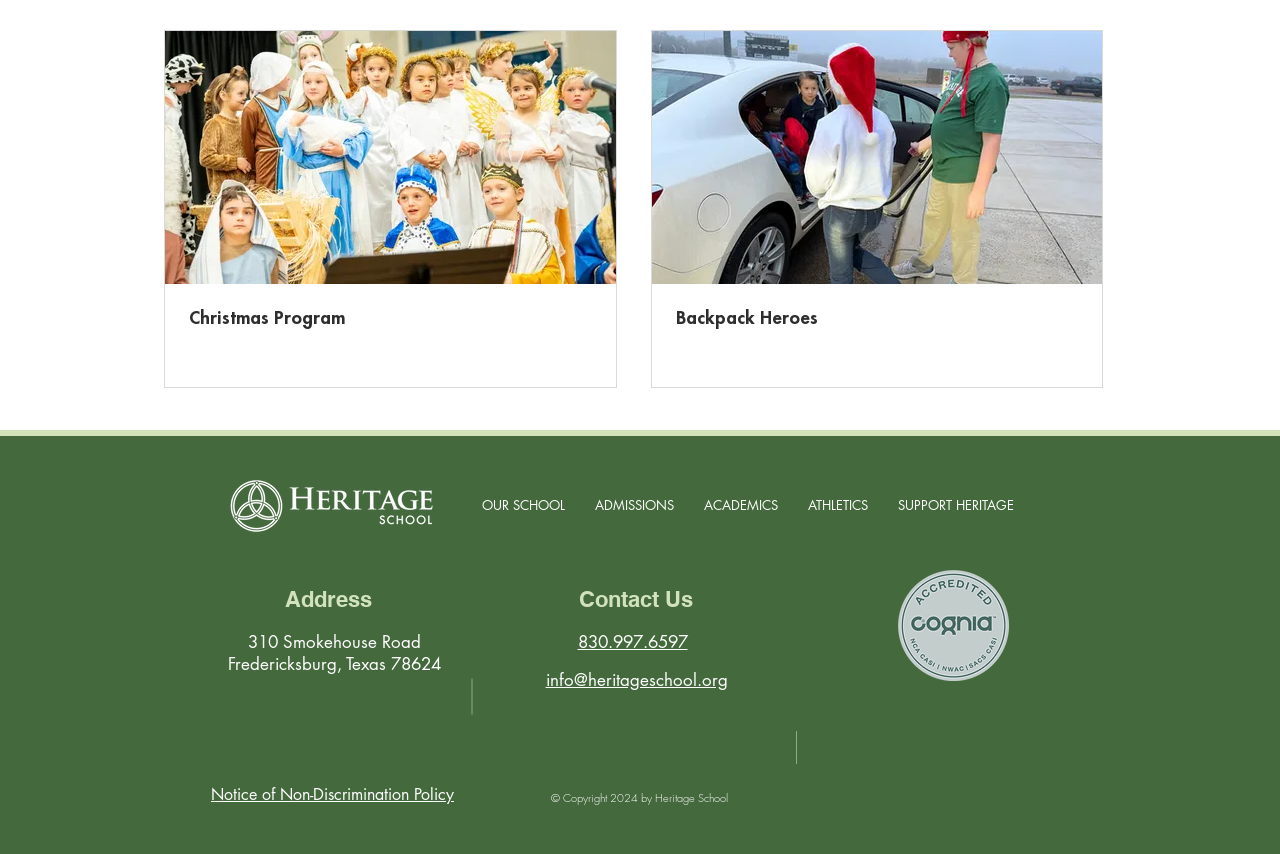Find the bounding box coordinates of the element's region that should be clicked in order to follow the given instruction: "View Notice of Non-Discrimination Policy". The coordinates should consist of four float numbers between 0 and 1, i.e., [left, top, right, bottom].

[0.165, 0.92, 0.355, 0.942]